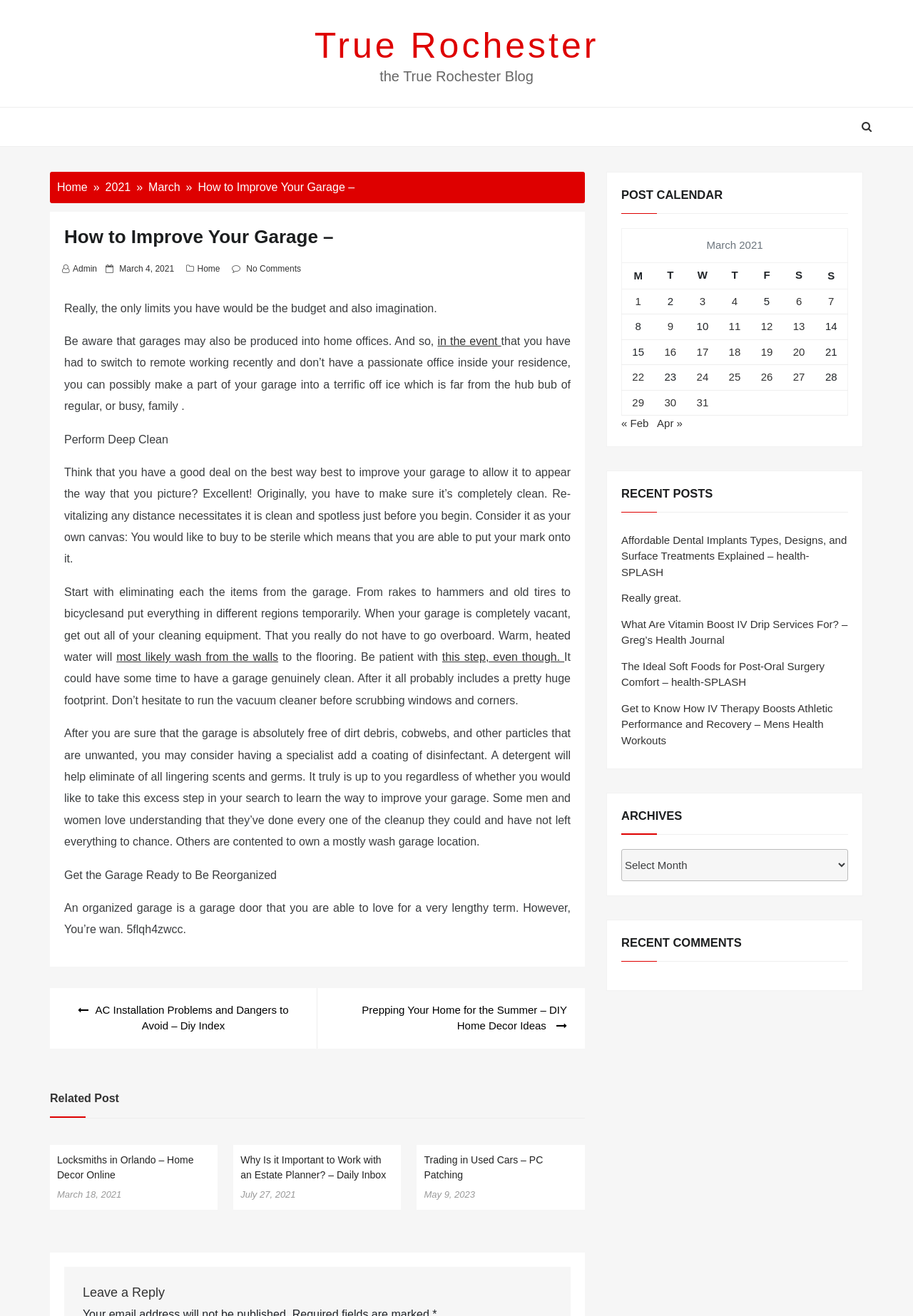Find the bounding box coordinates of the area to click in order to follow the instruction: "Leave a reply".

[0.091, 0.976, 0.605, 0.988]